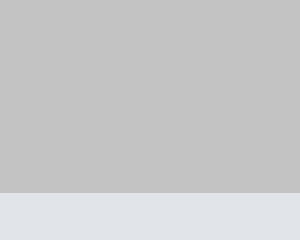Review the image closely and give a comprehensive answer to the question: How many days did the meetings last?

The caption states that the meetings were held from March 13 to March 15, 2018, which implies that the meetings lasted for 3 days.